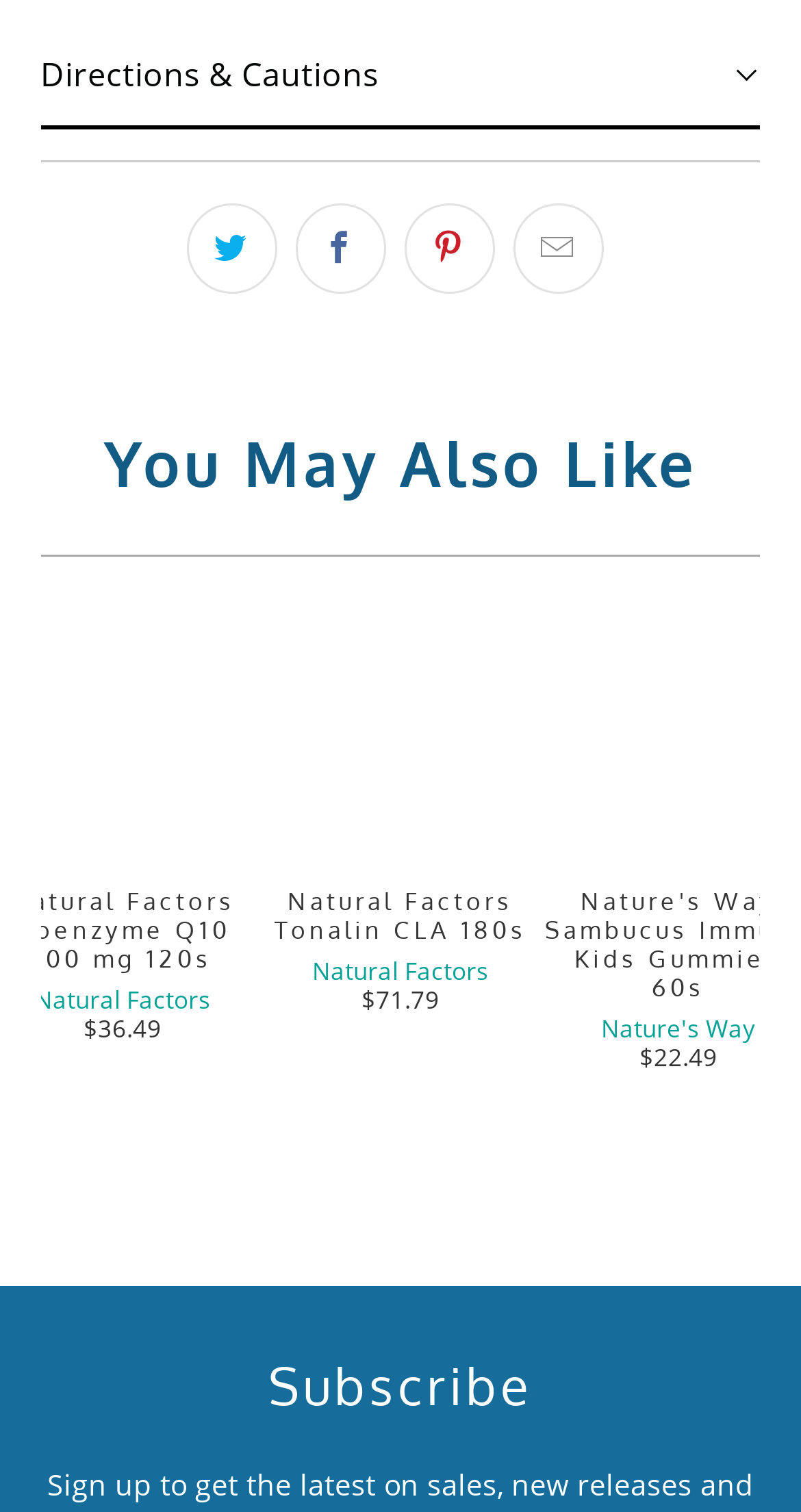Examine the image carefully and respond to the question with a detailed answer: 
What is the purpose of the 'Previous' and 'Next' buttons?

I observed that the 'Previous' and 'Next' buttons are located near the page dots, which suggest that they are used to navigate between pages. The 'Previous' button is likely to go to the previous page, and the 'Next' button is likely to go to the next page.